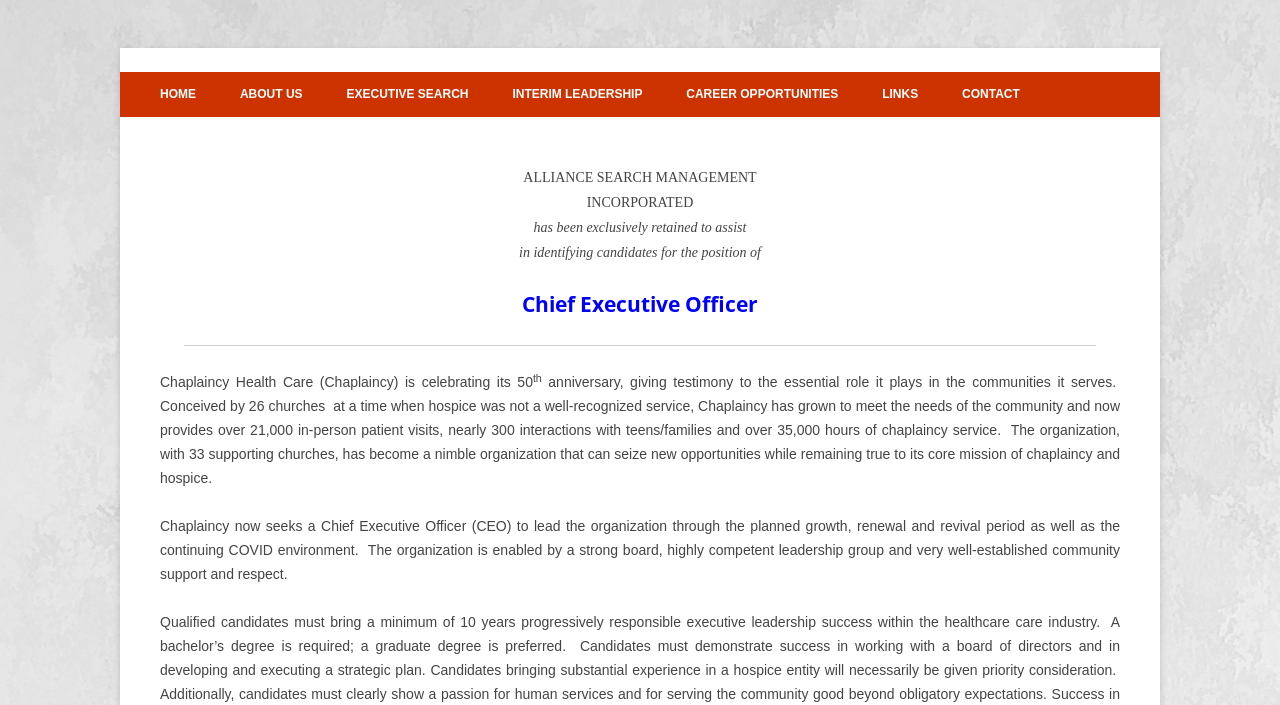What position is Chaplaincy Health Care looking for?
Please provide a comprehensive answer based on the details in the screenshot.

I found the answer by reading the StaticText element 'Chief Executive Officer' which is a heading element, and also by understanding the context of the webpage which is about a job search.